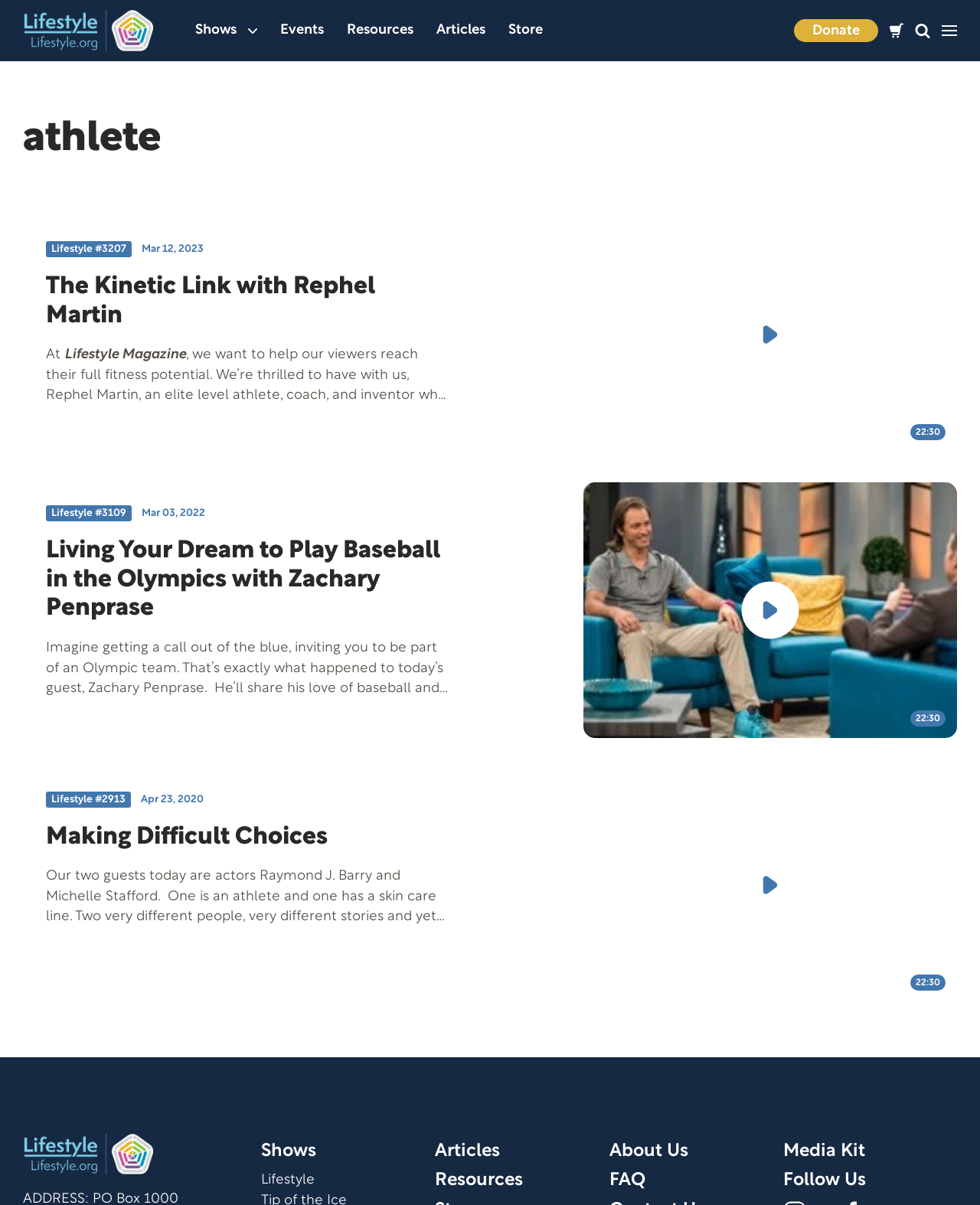Please indicate the bounding box coordinates for the clickable area to complete the following task: "Read the article 'The Kinetic Link with Rephel Martin'". The coordinates should be specified as four float numbers between 0 and 1, i.e., [left, top, right, bottom].

[0.047, 0.226, 0.457, 0.274]